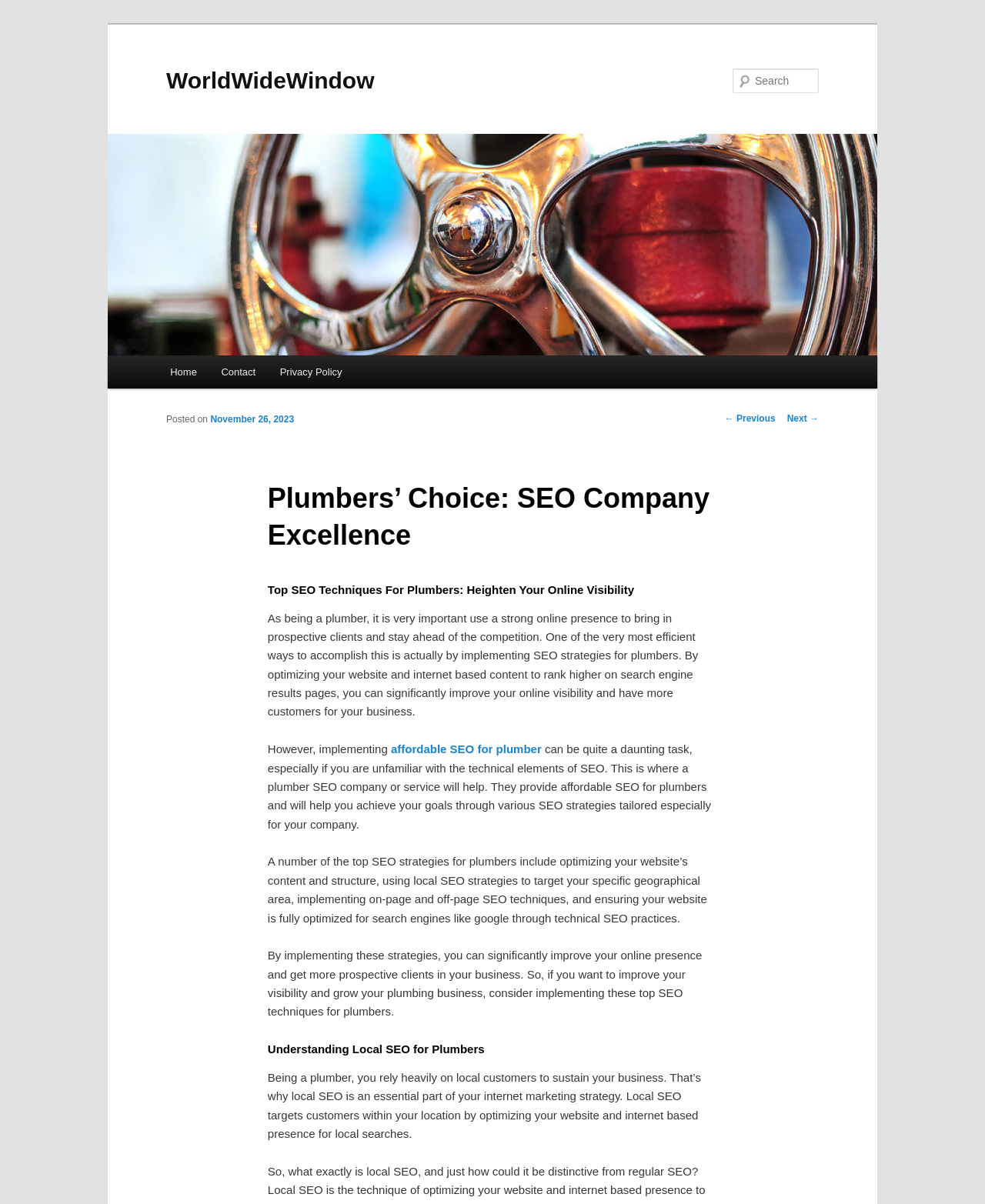Please find the bounding box coordinates of the section that needs to be clicked to achieve this instruction: "Learn about affordable SEO for plumbers".

[0.397, 0.617, 0.55, 0.628]